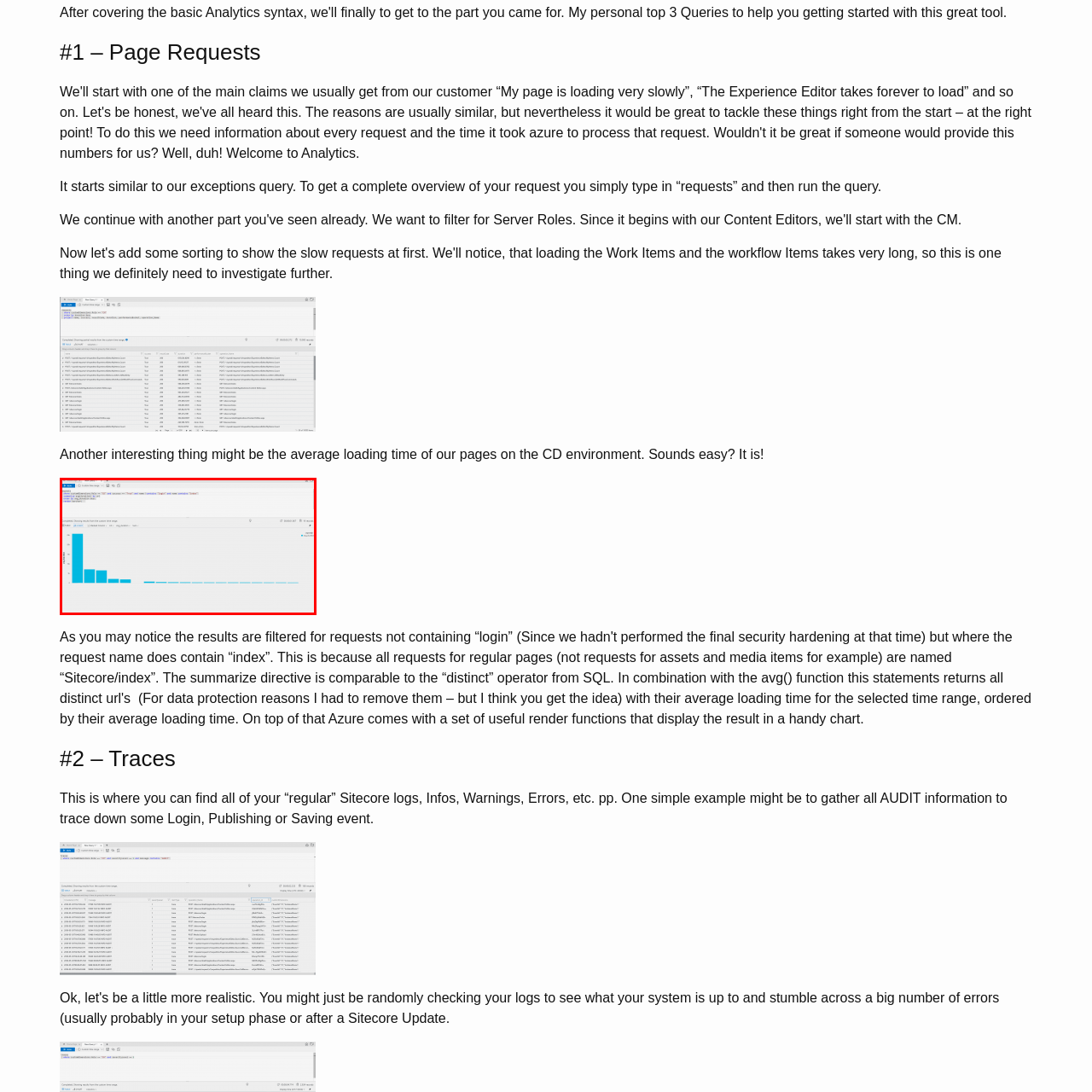Give a detailed account of the scene depicted in the image inside the red rectangle.

The image depicts a graphical representation of data analysis related to page requests, likely presented within an analytics dashboard. The chart is a bar graph that illustrates various request metrics, with bars indicating the frequency or volume of different requests over a specified time period. The dominant first bar suggests a high level of activity or requests, while subsequent bars taper off, indicating decreasing request frequency. The layout hints at user-friendly navigation, aimed at providing users with quick insights into the performance and behavior of their application in relation to page requests. Such visualizations help in understanding user engagement and site performance, fostering informed decision-making based on the displayed data.